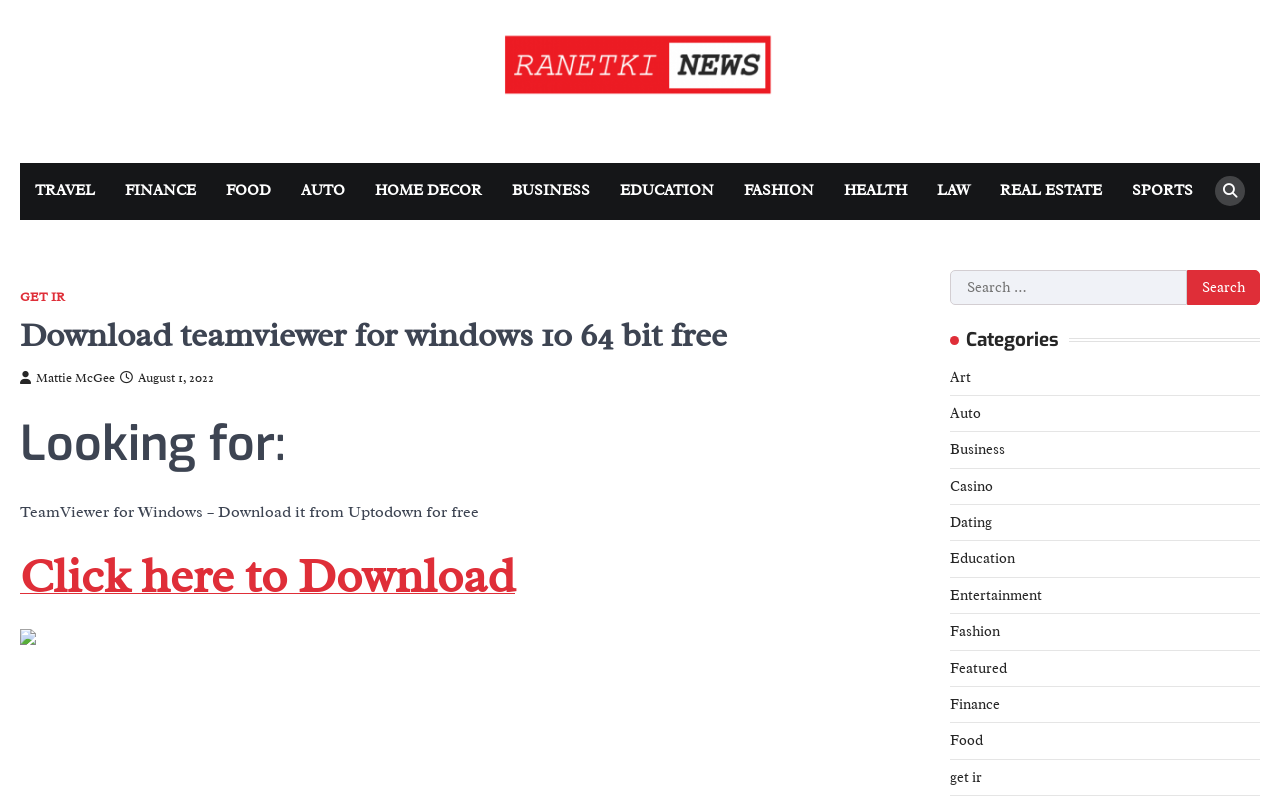What is the software being downloaded?
Provide an in-depth and detailed answer to the question.

The webpage is about downloading TeamViewer for Windows, and the heading 'Download teamviewer for windows 10 64 bit free' and the link 'Click here to Download' suggest that the software being downloaded is TeamViewer.